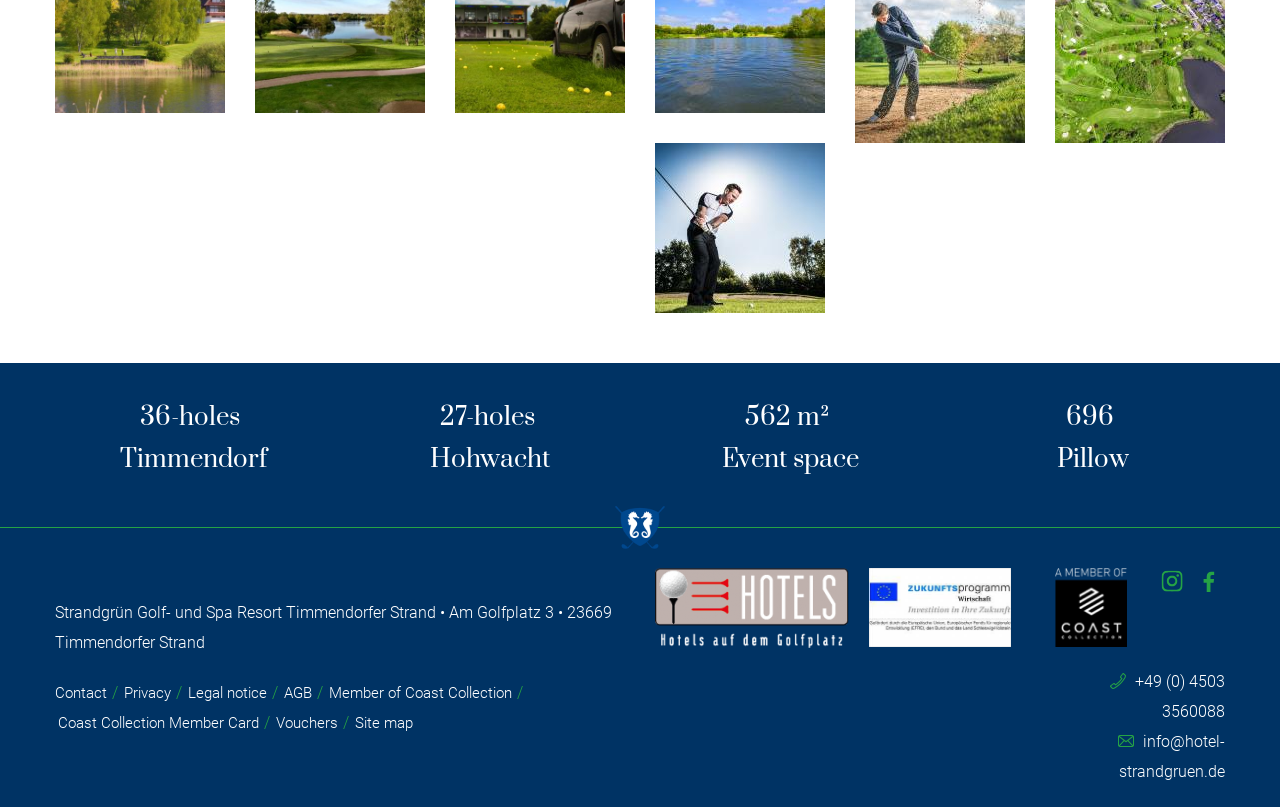Please provide the bounding box coordinates for the UI element as described: "Coast Collection Member Card". The coordinates must be four floats between 0 and 1, represented as [left, top, right, bottom].

[0.045, 0.884, 0.202, 0.906]